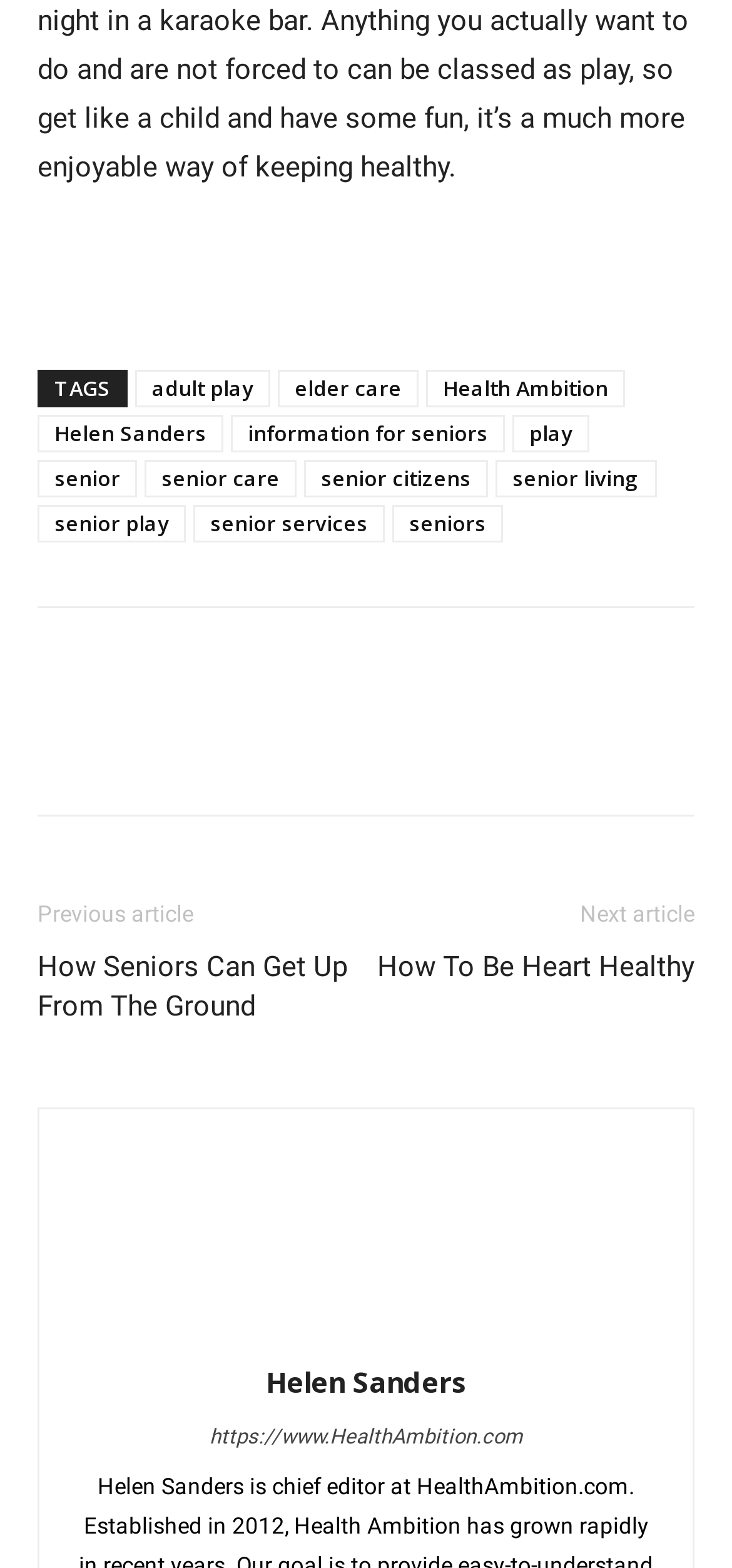Please find the bounding box coordinates of the element that must be clicked to perform the given instruction: "Click on the 'adult play' link". The coordinates should be four float numbers from 0 to 1, i.e., [left, top, right, bottom].

[0.185, 0.235, 0.369, 0.259]